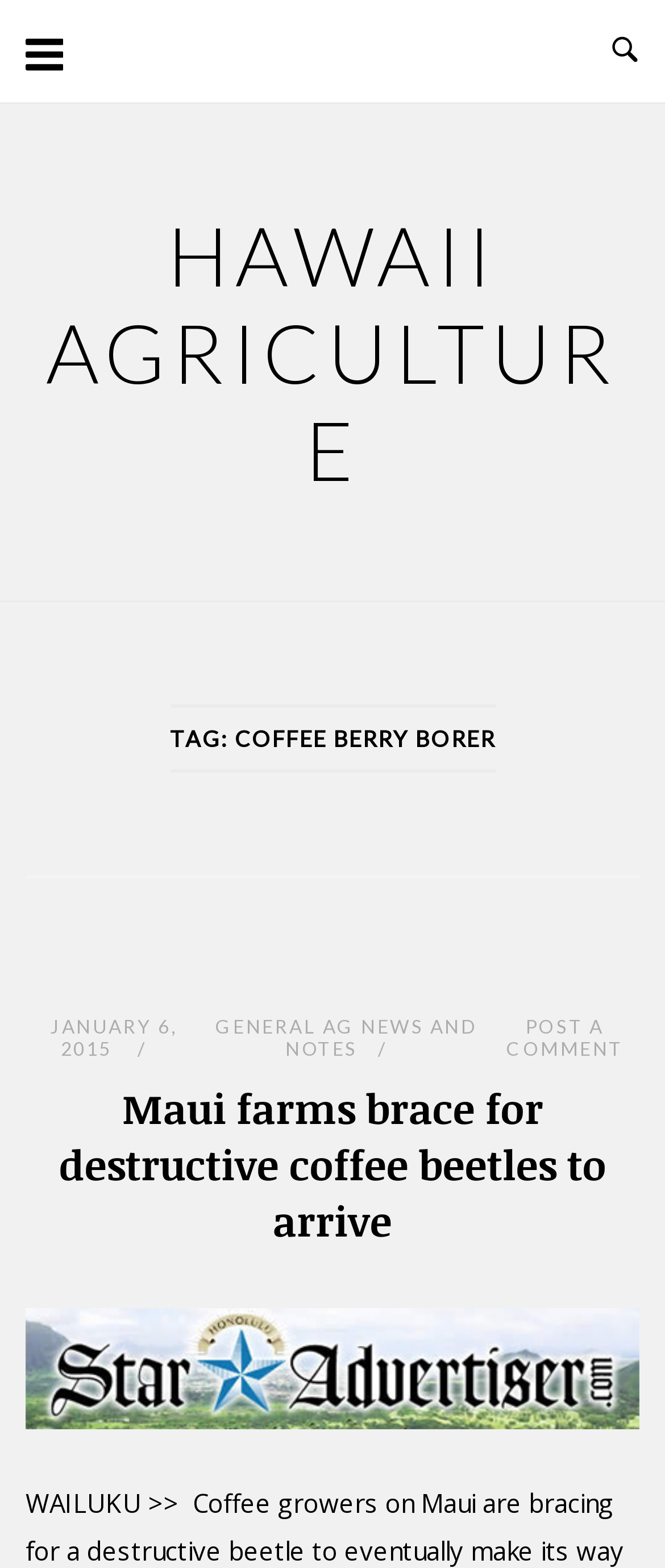How many images are there on the webpage?
Relying on the image, give a concise answer in one word or a brief phrase.

3